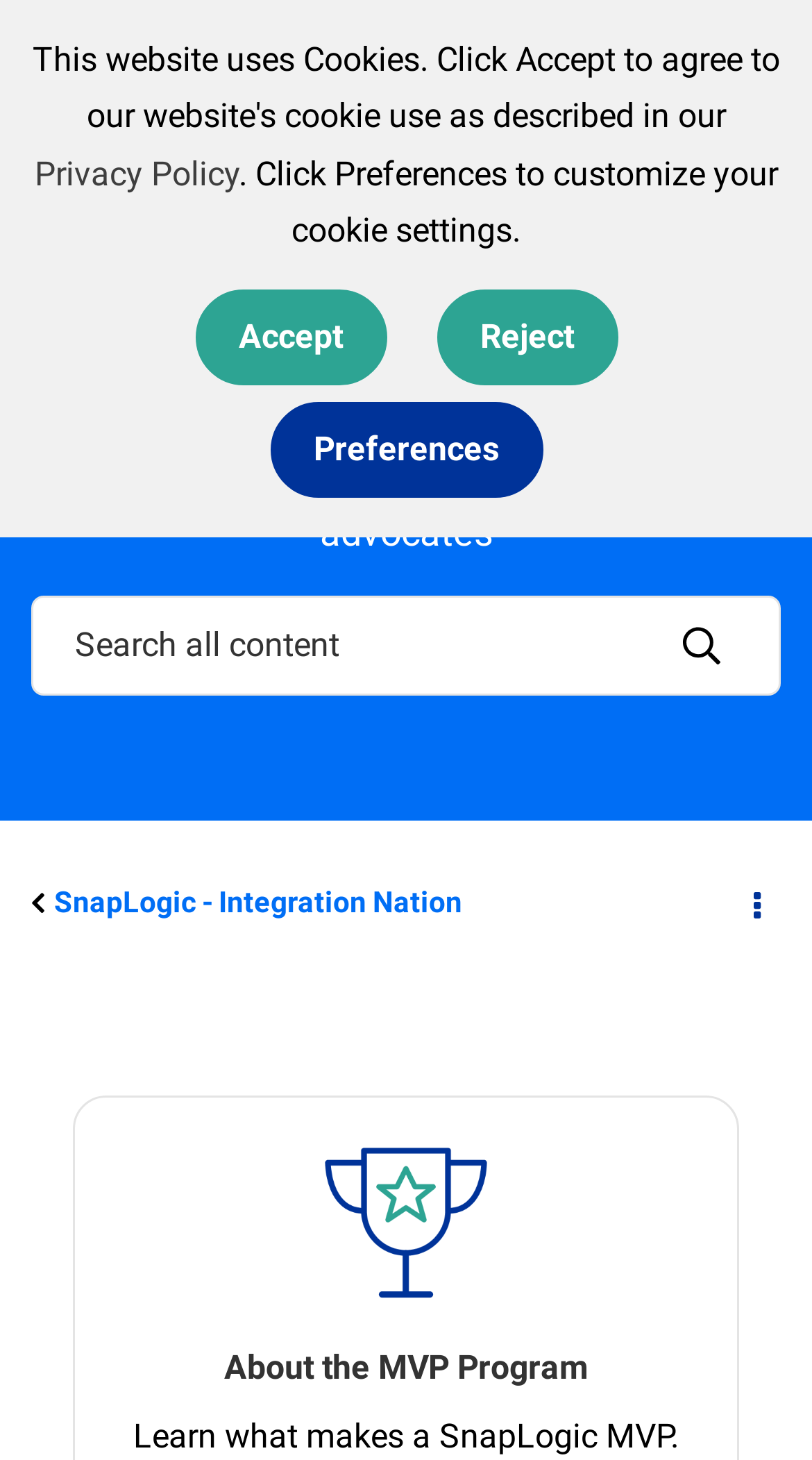How many buttons are in the top-right corner?
Please provide a detailed and comprehensive answer to the question.

I found the answer by examining the elements in the top-right corner of the page. I found two button elements: 'Sign In' located at [0.821, 0.042, 0.962, 0.086] and 'FAQ' located at [0.636, 0.029, 0.718, 0.1]. Therefore, there are two buttons in the top-right corner.